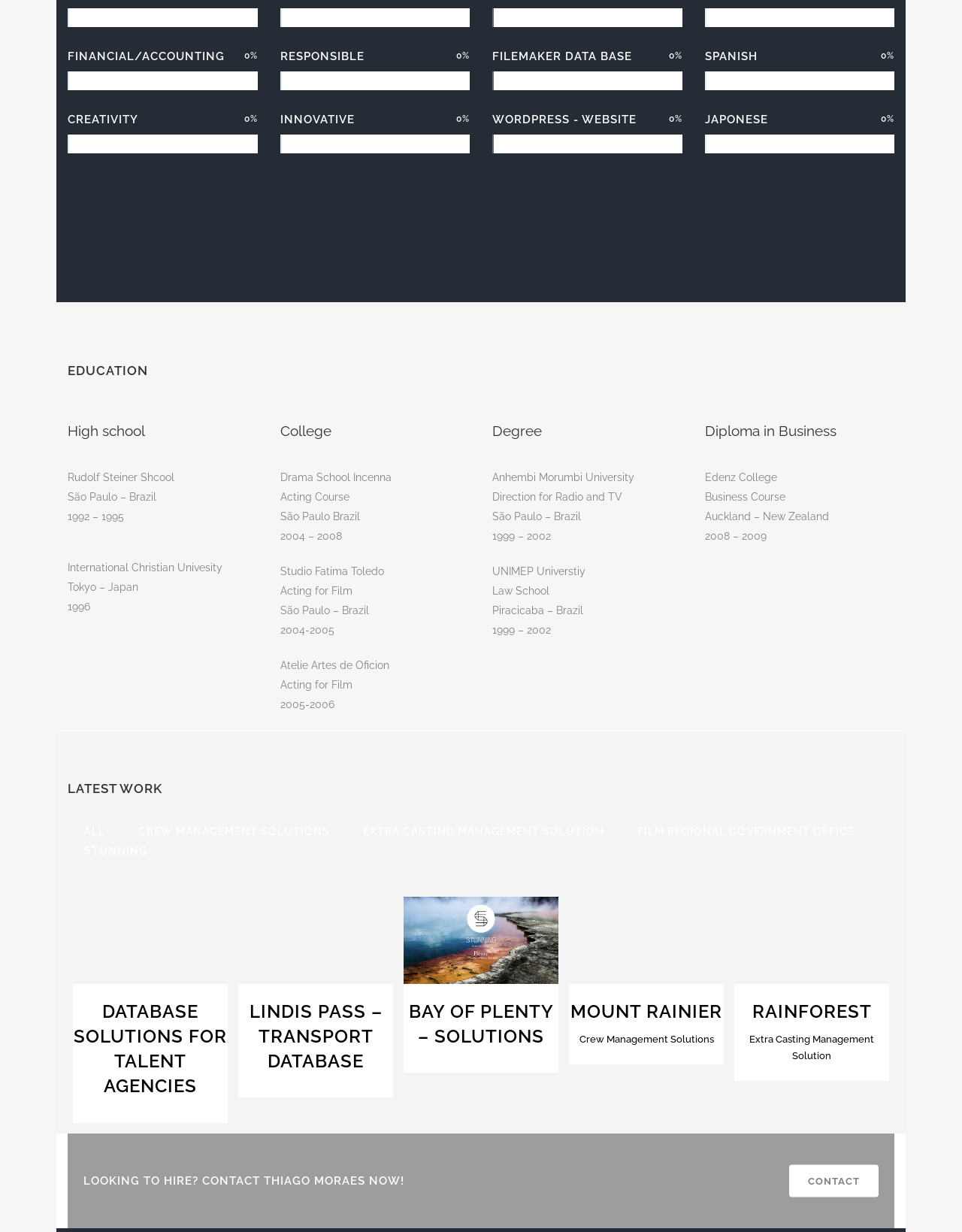Identify the bounding box coordinates of the section that should be clicked to achieve the task described: "zoom in ZOOM".

[0.093, 0.751, 0.154, 0.772]